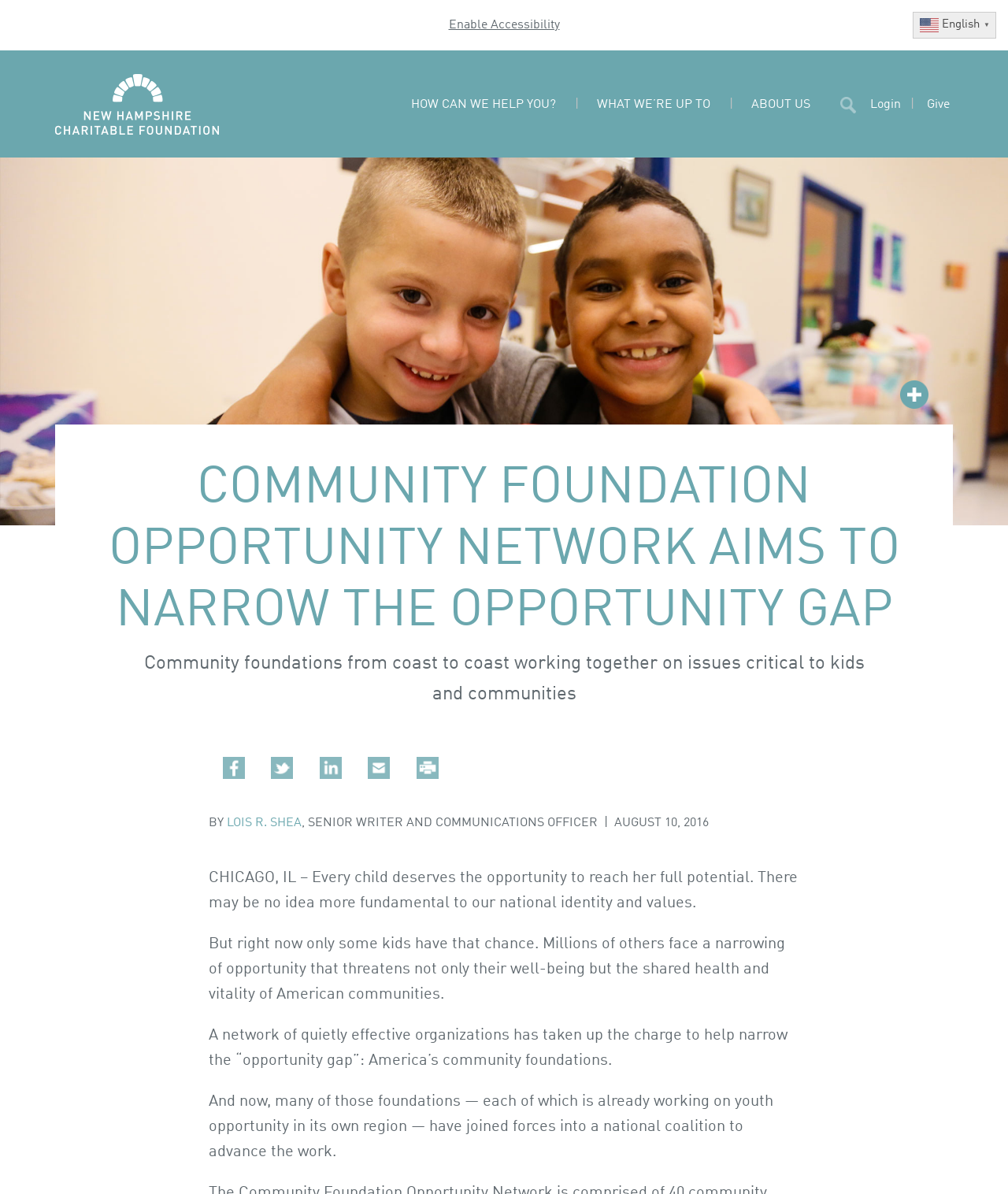How many social media platforms are linked on the webpage?
Please ensure your answer to the question is detailed and covers all necessary aspects.

The webpage has links to four social media platforms: Facebook, Twitter, LinkedIn, and email. These links are located at the bottom of the webpage and allow users to connect with the organization on these platforms.